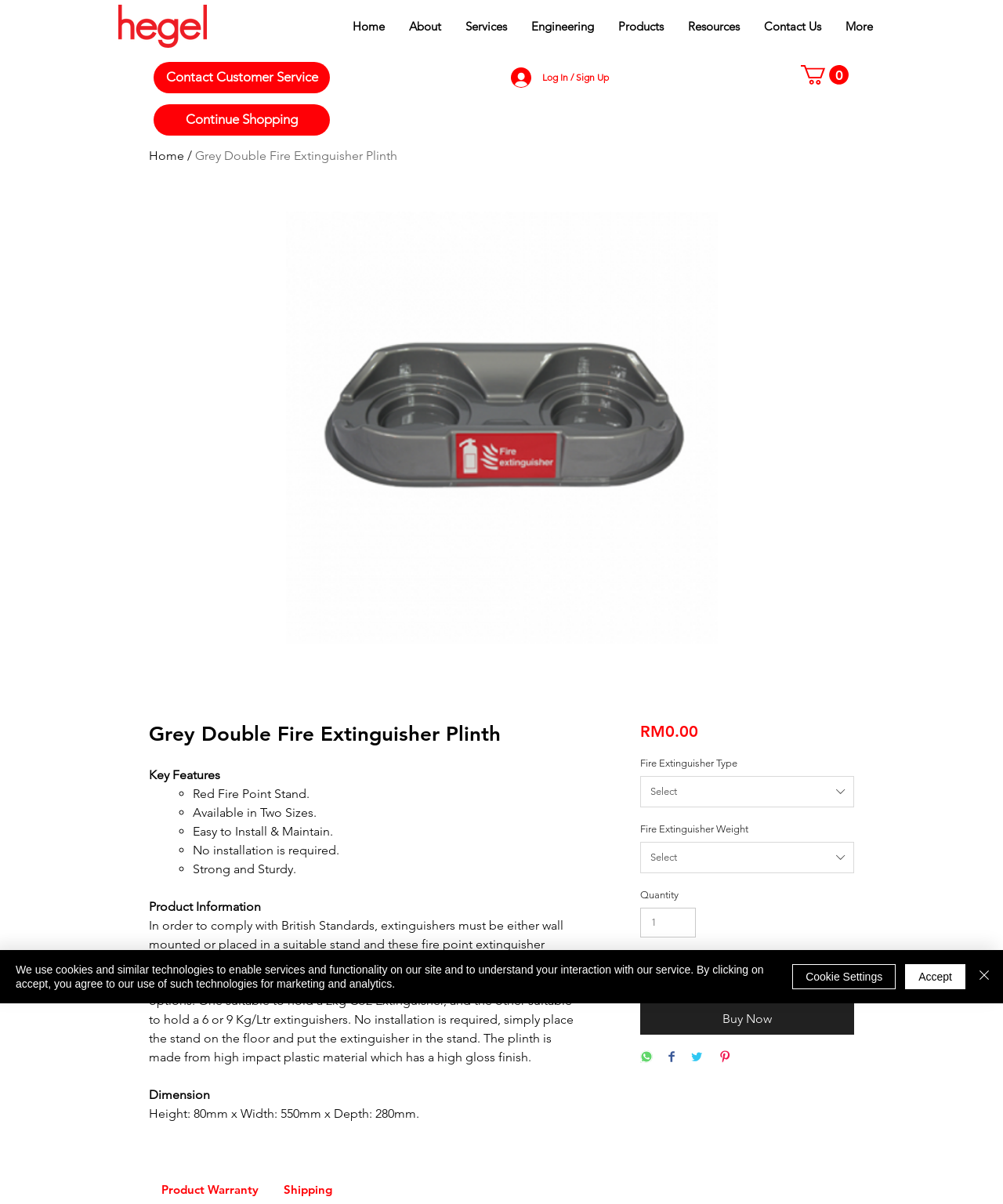Please determine the bounding box coordinates of the section I need to click to accomplish this instruction: "Click the Log In / Sign Up button".

[0.498, 0.052, 0.618, 0.077]